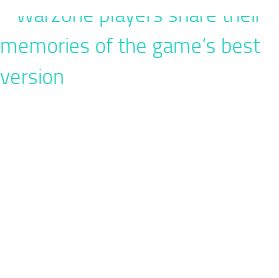What is the purpose of the article?
Please provide a detailed and comprehensive answer to the question.

The purpose of the article is to spark discussion within the gaming community, as it invites readers to share their memories and experiences of playing the best version of Warzone, and celebrates the impact of this version on their gaming lives.